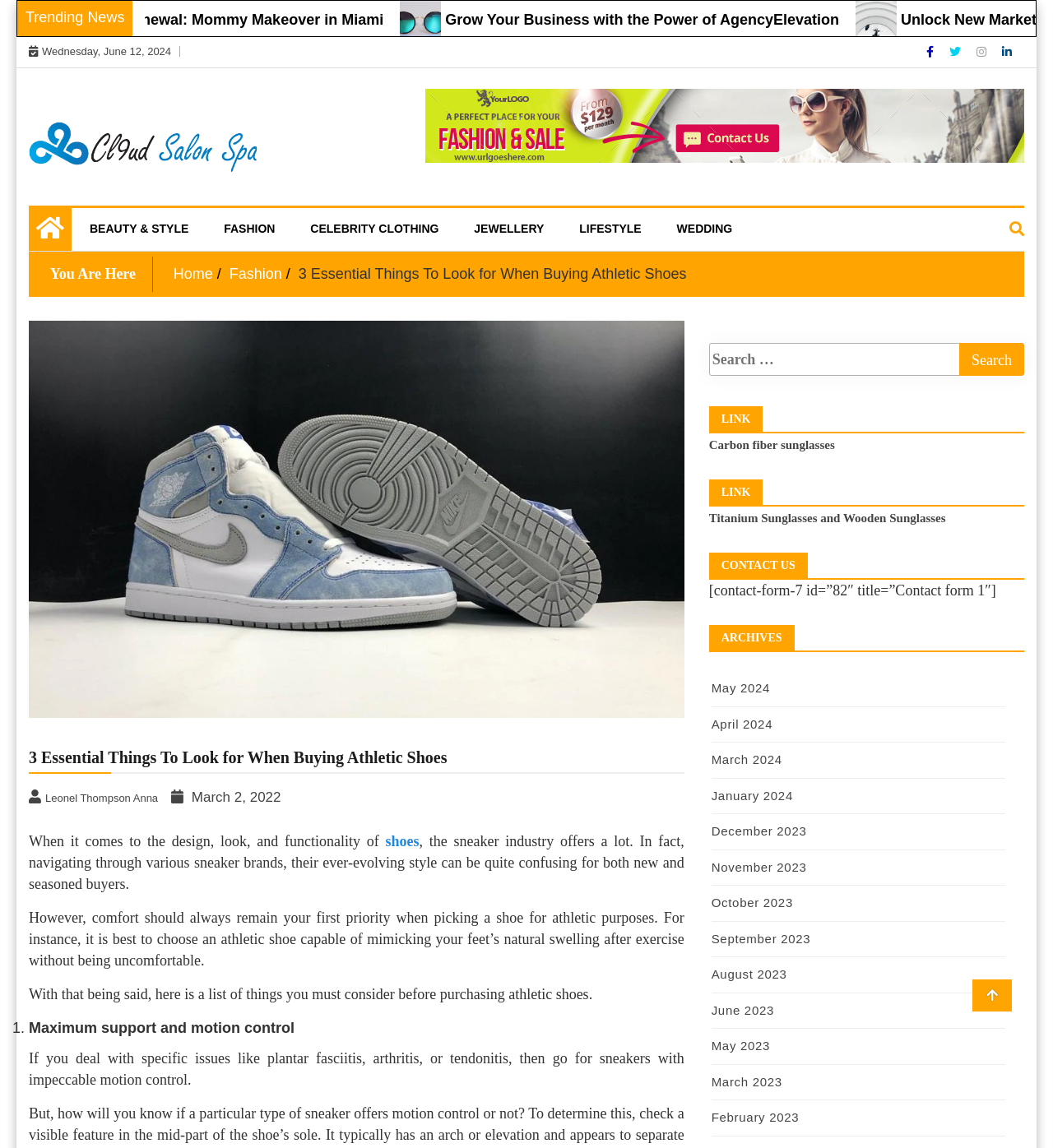Find the bounding box coordinates of the UI element according to this description: "free download cheat rainbow six".

None